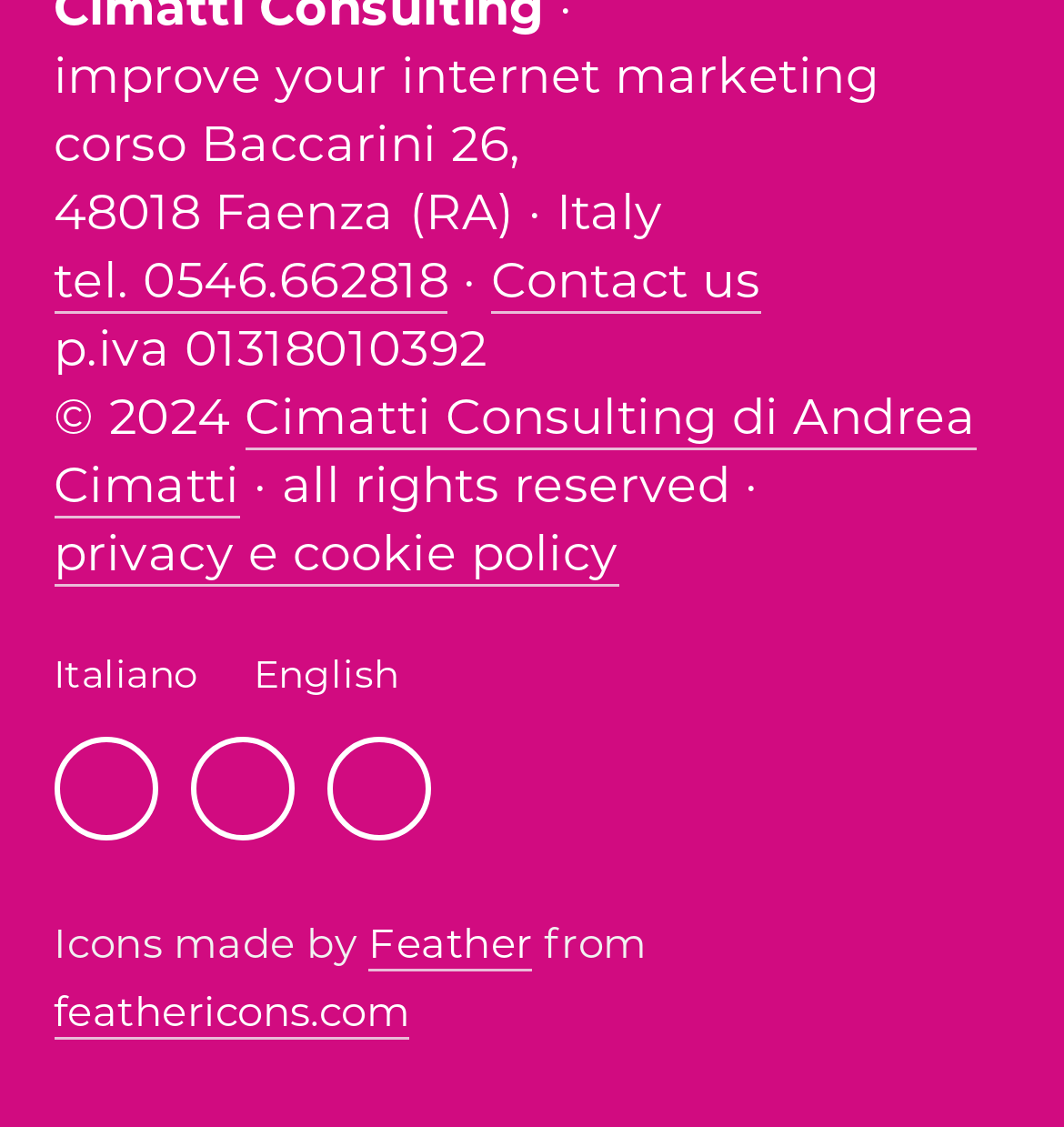Show the bounding box coordinates for the HTML element described as: "Italiano".

[0.05, 0.576, 0.187, 0.619]